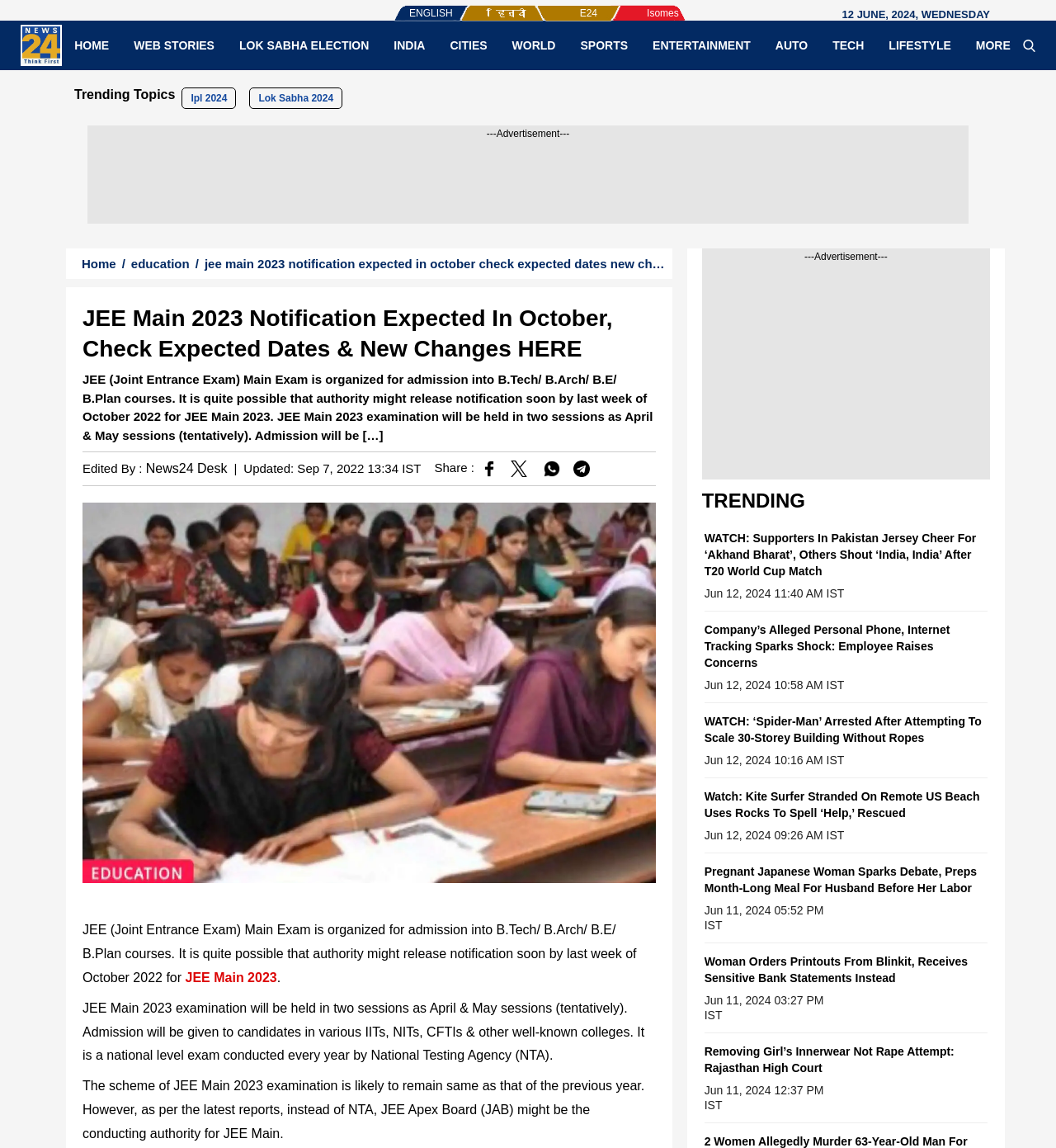What is the expected month of JEE Main 2023 notification?
Refer to the image and respond with a one-word or short-phrase answer.

October